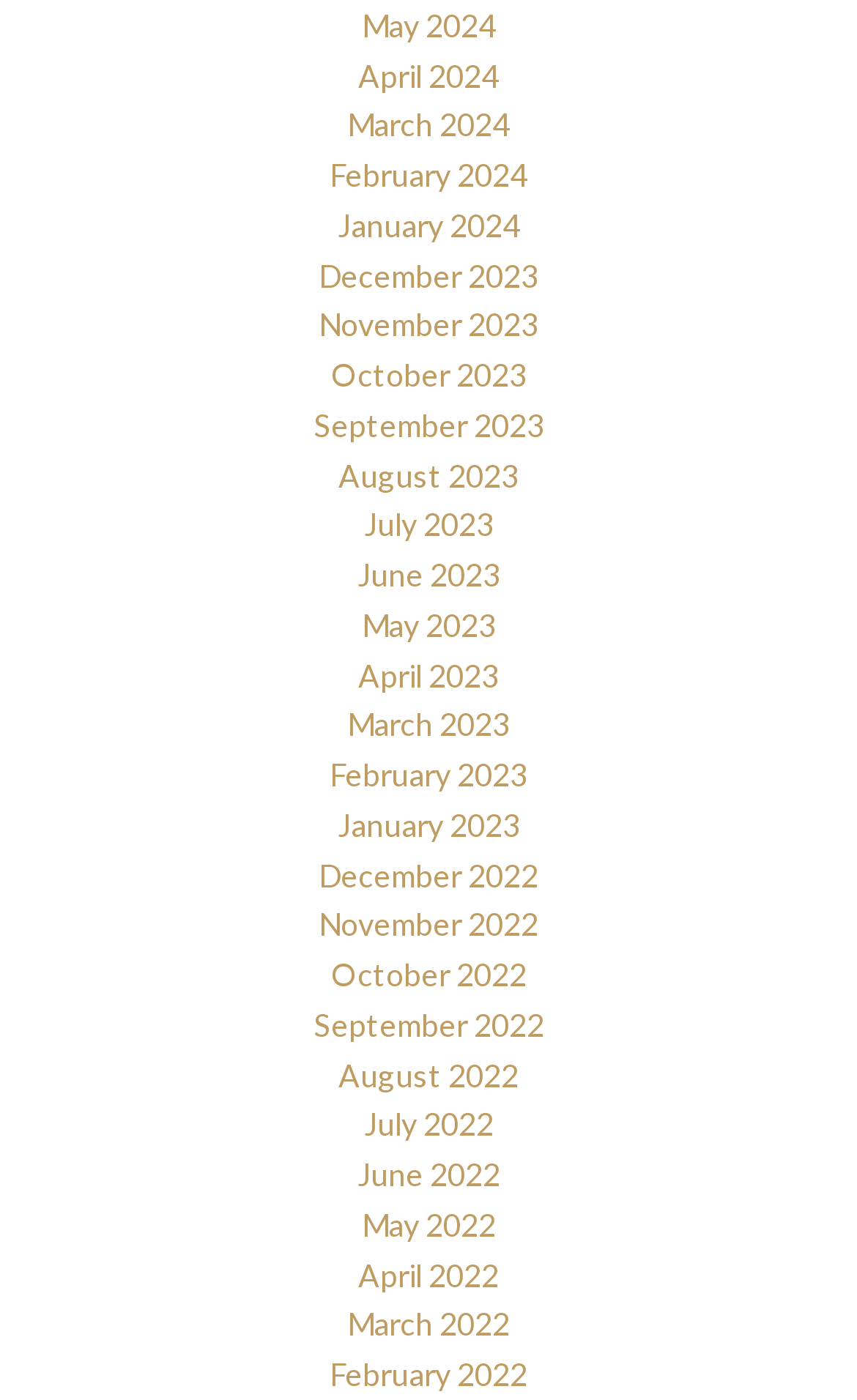What is the latest month listed on the webpage?
Refer to the screenshot and answer in one word or phrase.

May 2024